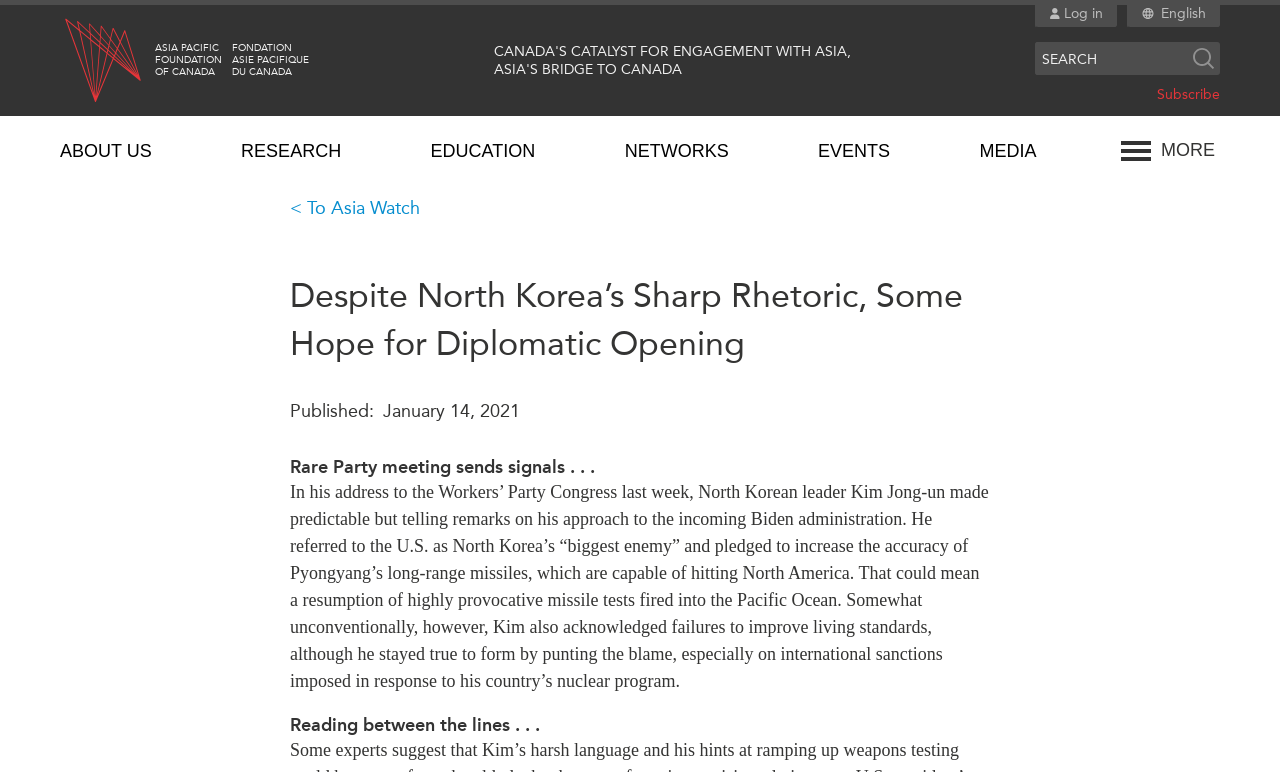Please provide the bounding box coordinates for the element that needs to be clicked to perform the following instruction: "Learn about the Asia Pacific Foundation of Canada". The coordinates should be given as four float numbers between 0 and 1, i.e., [left, top, right, bottom].

[0.047, 0.006, 0.338, 0.151]